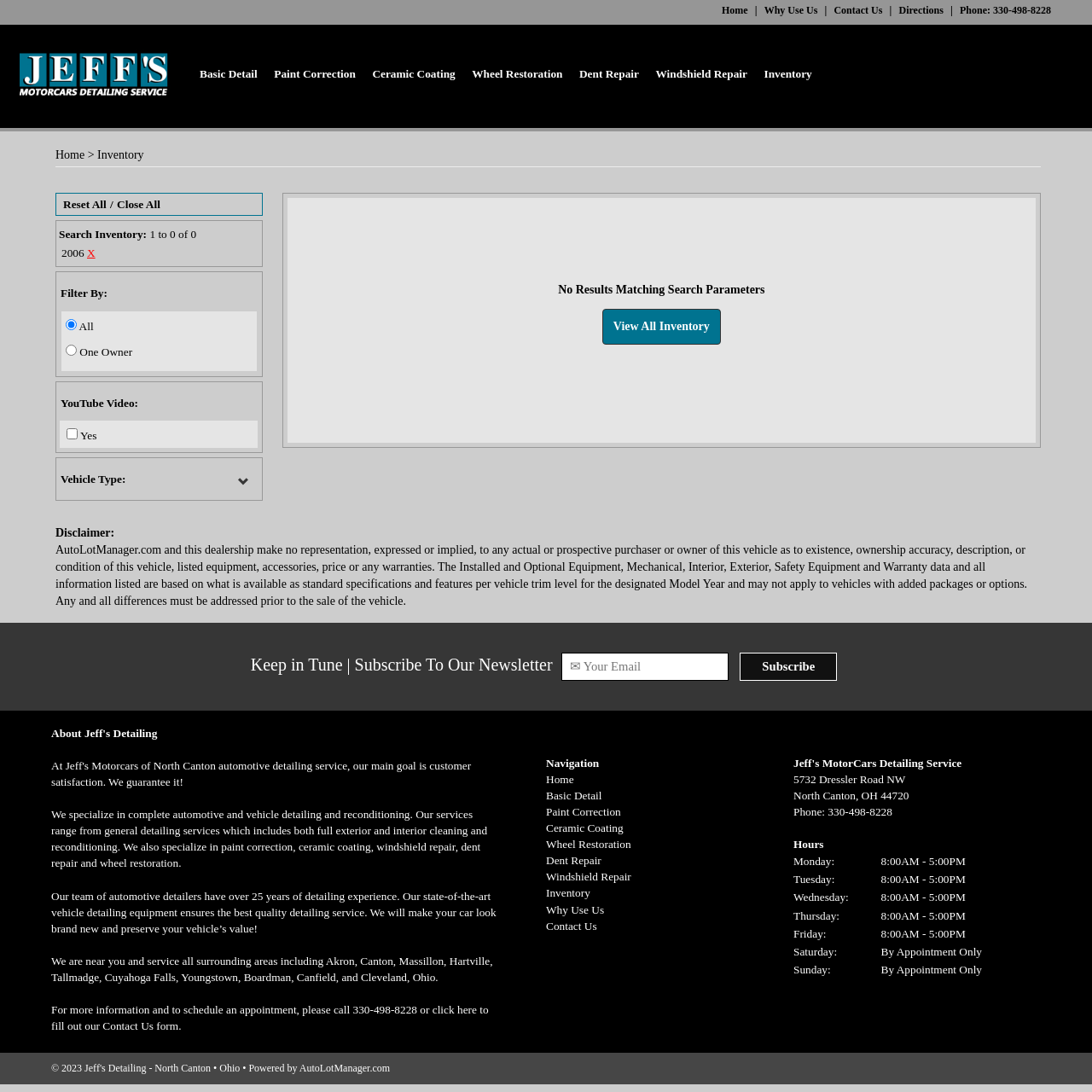Pinpoint the bounding box coordinates of the element you need to click to execute the following instruction: "Click on 'Home'". The bounding box should be represented by four float numbers between 0 and 1, in the format [left, top, right, bottom].

[0.661, 0.004, 0.685, 0.015]